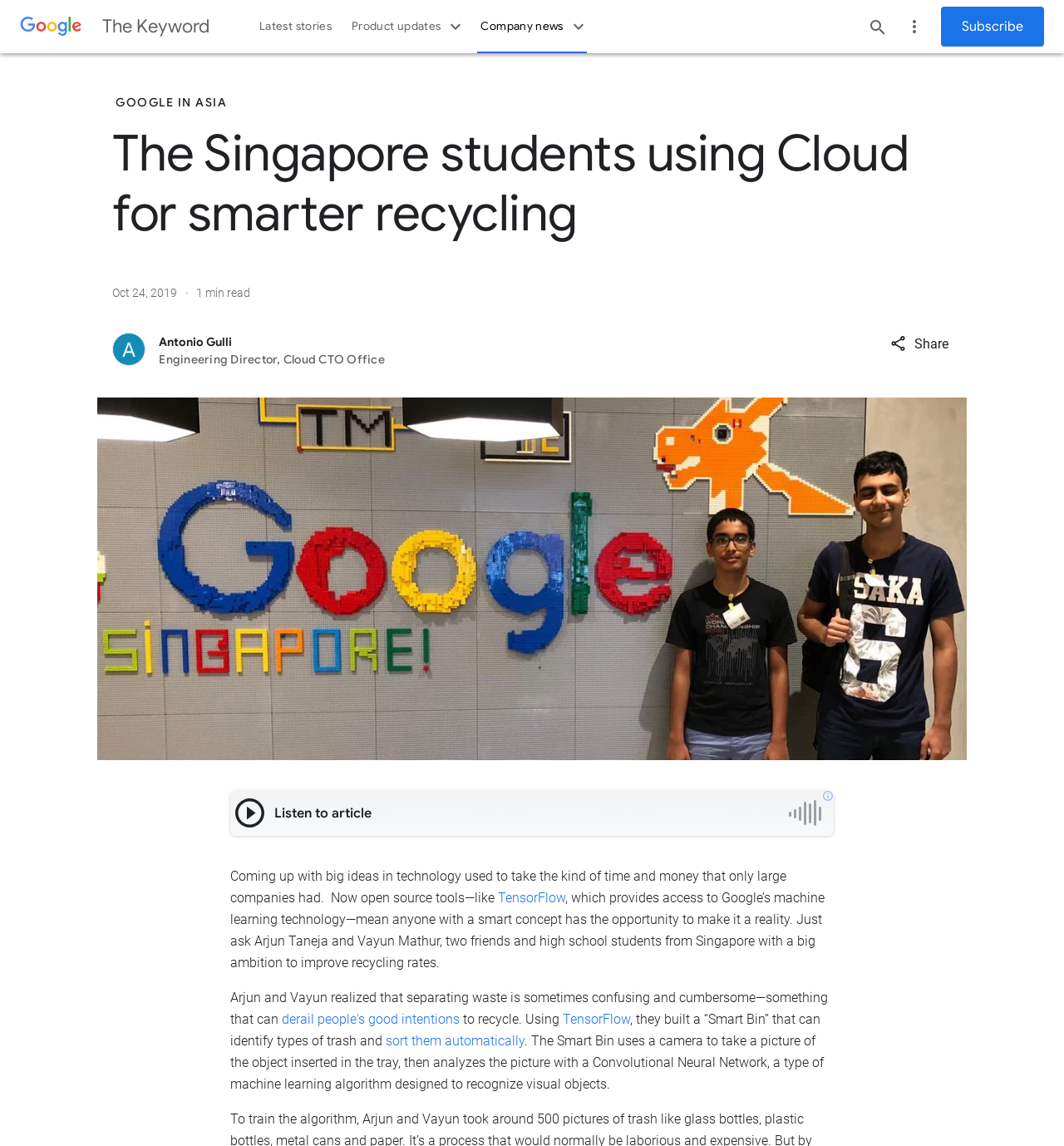Can you show the bounding box coordinates of the region to click on to complete the task described in the instruction: "Search"?

[0.808, 0.007, 0.842, 0.039]